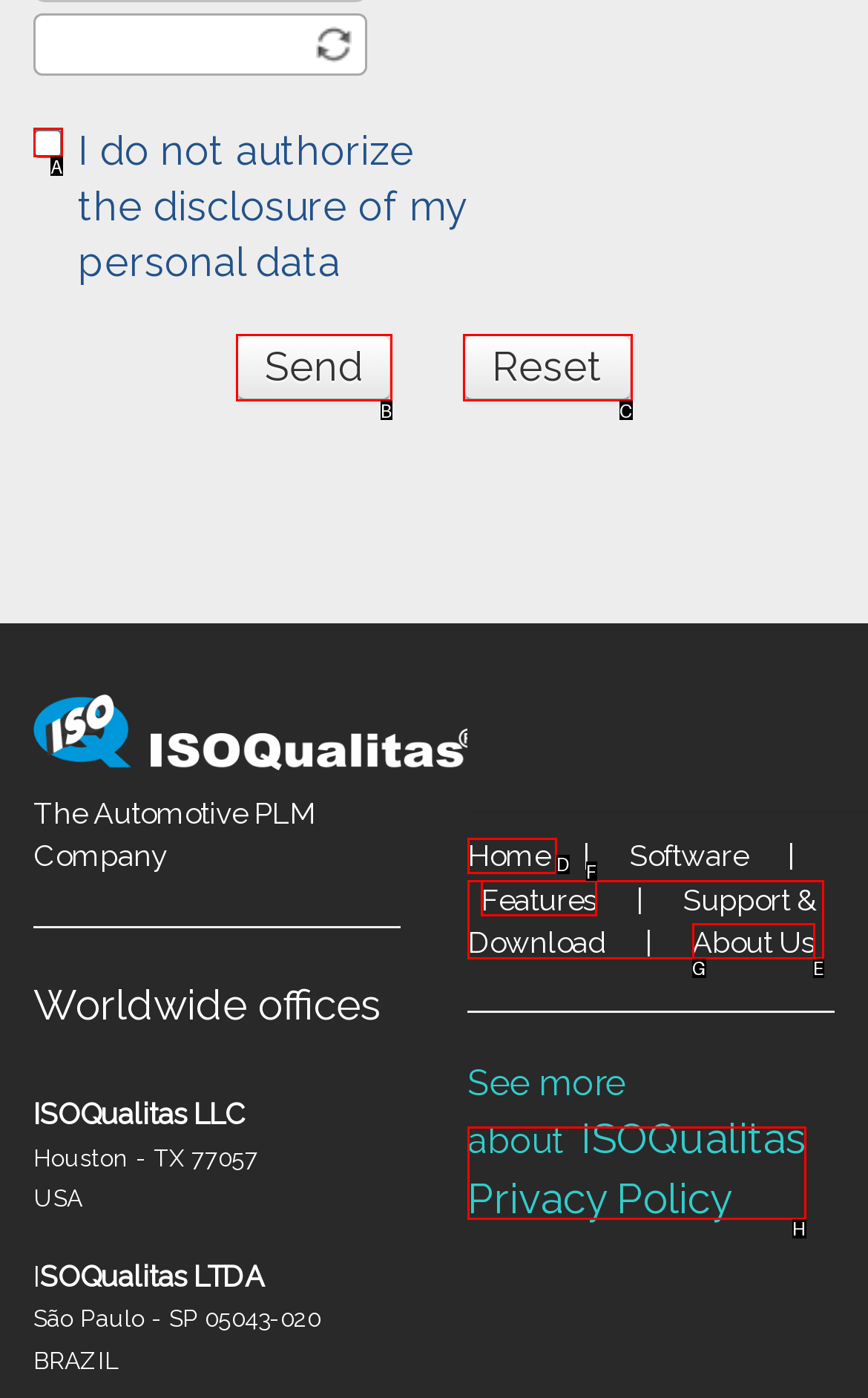Identify the HTML element that matches the description: ISOQualitas Privacy Policy
Respond with the letter of the correct option.

H